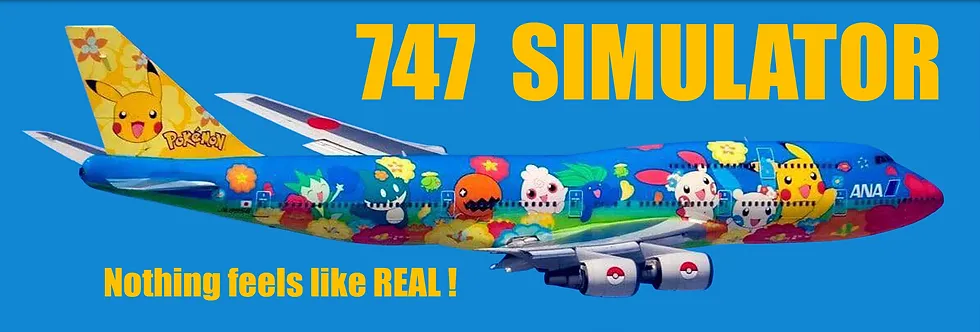Where is the 747 Simulator located?
Answer the question with a single word or phrase derived from the image.

Coventry, UK